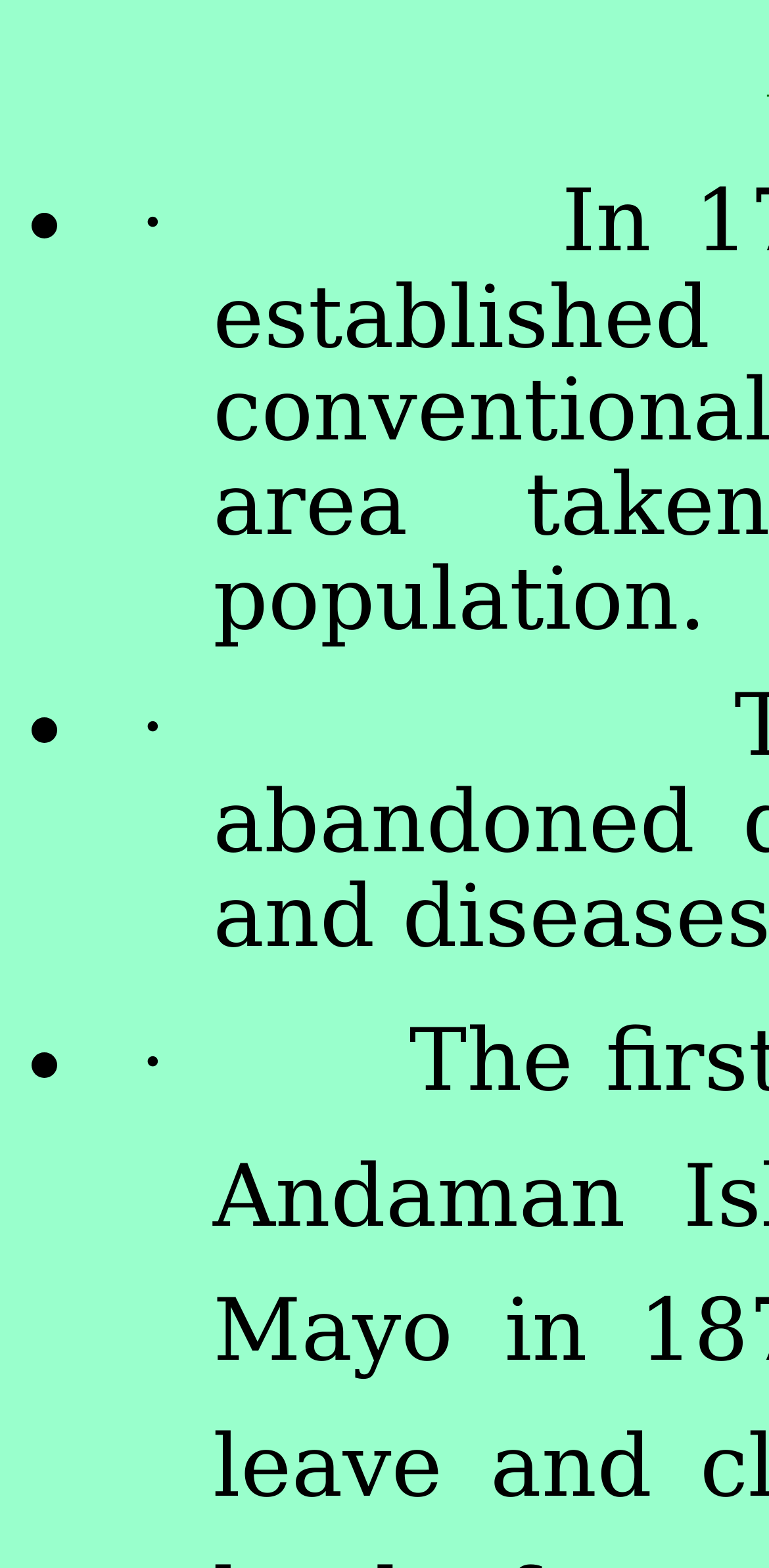How many list items are there?
Based on the screenshot, respond with a single word or phrase.

3